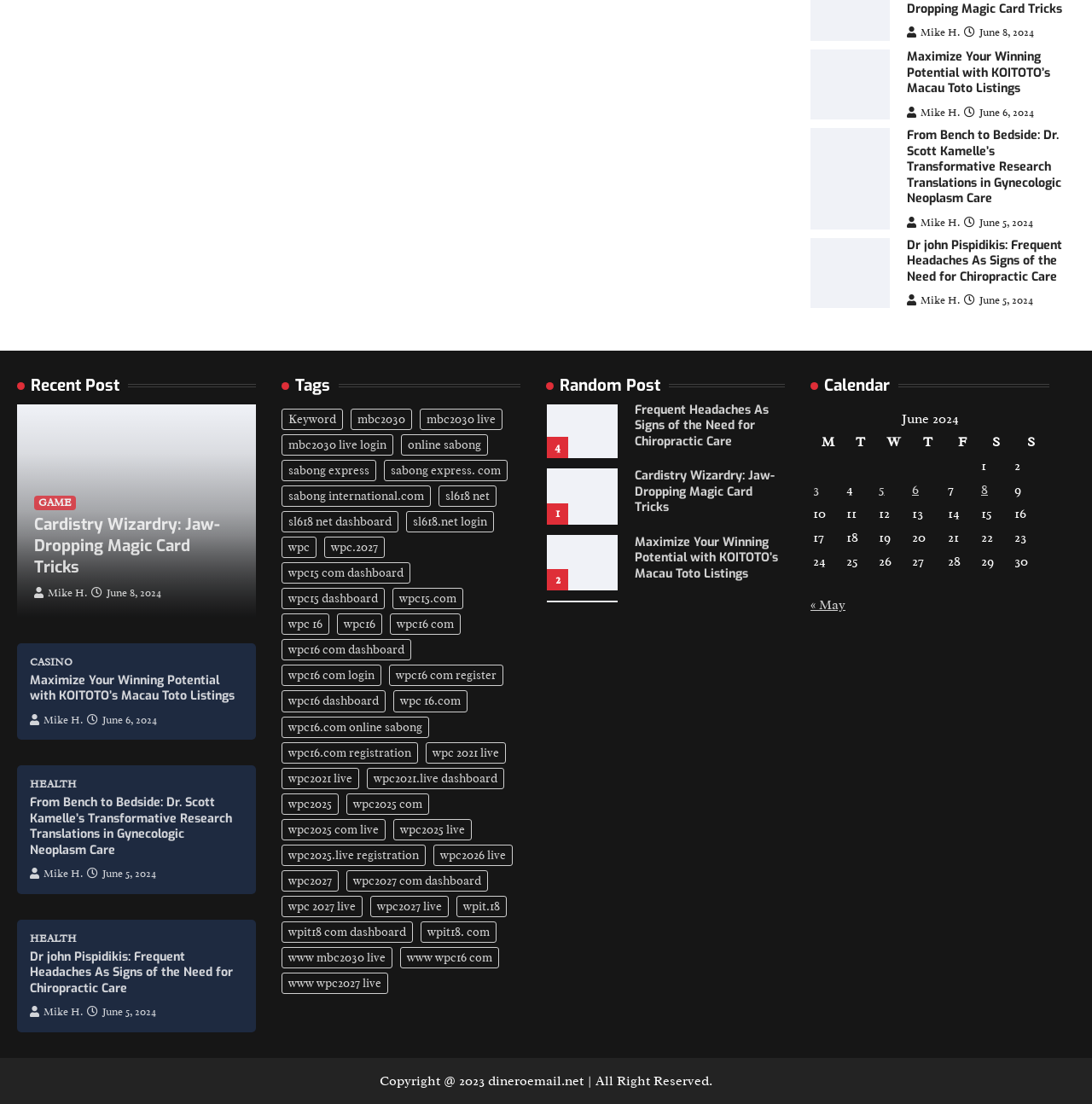Locate the bounding box coordinates of the area that needs to be clicked to fulfill the following instruction: "Click on the 'GAME' link". The coordinates should be in the format of four float numbers between 0 and 1, namely [left, top, right, bottom].

[0.031, 0.449, 0.07, 0.462]